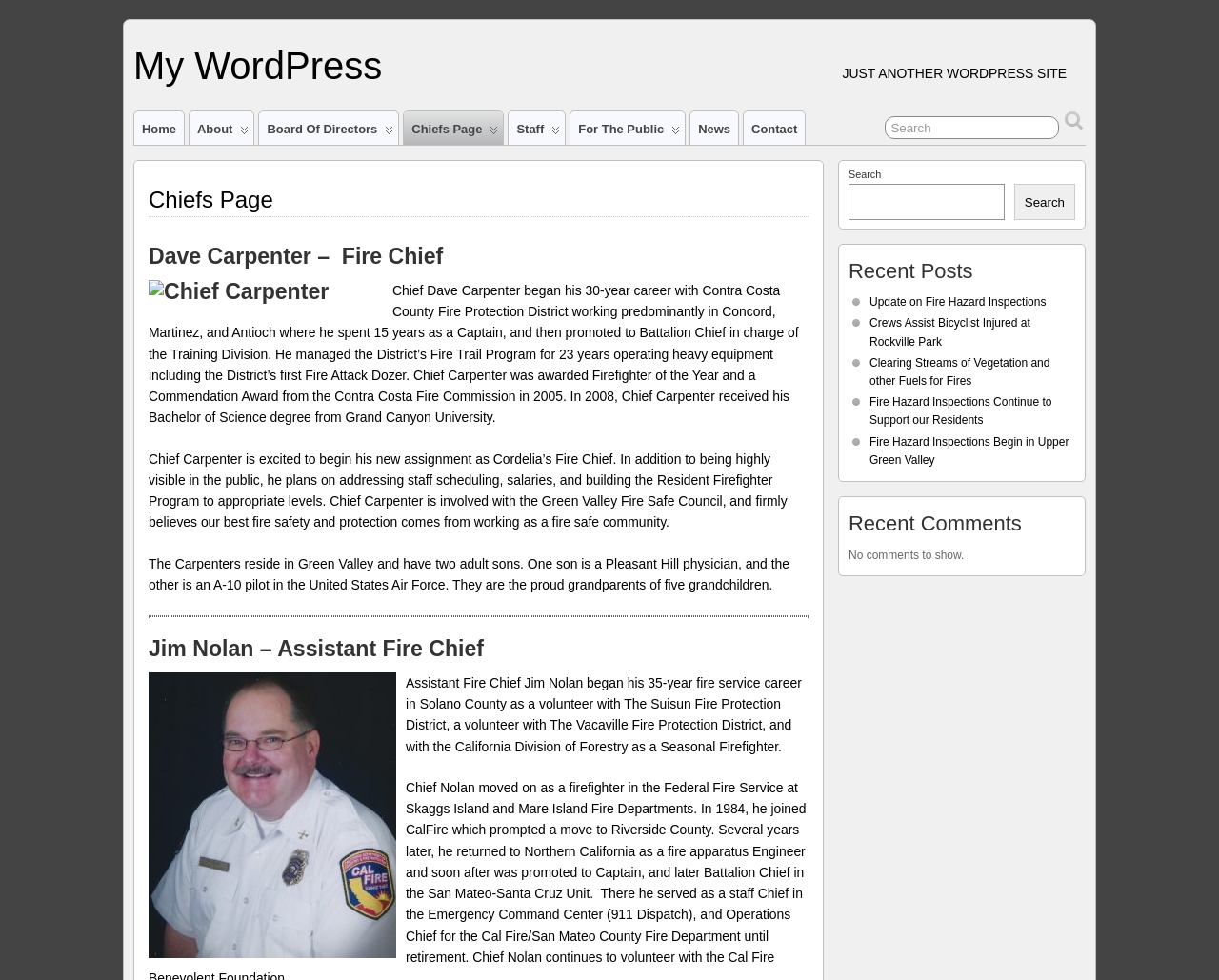Look at the image and write a detailed answer to the question: 
What is the title of the first recent post?

I found the answer by looking at the list of recent posts and identifying the first link as 'Update on Fire Hazard Inspections'.